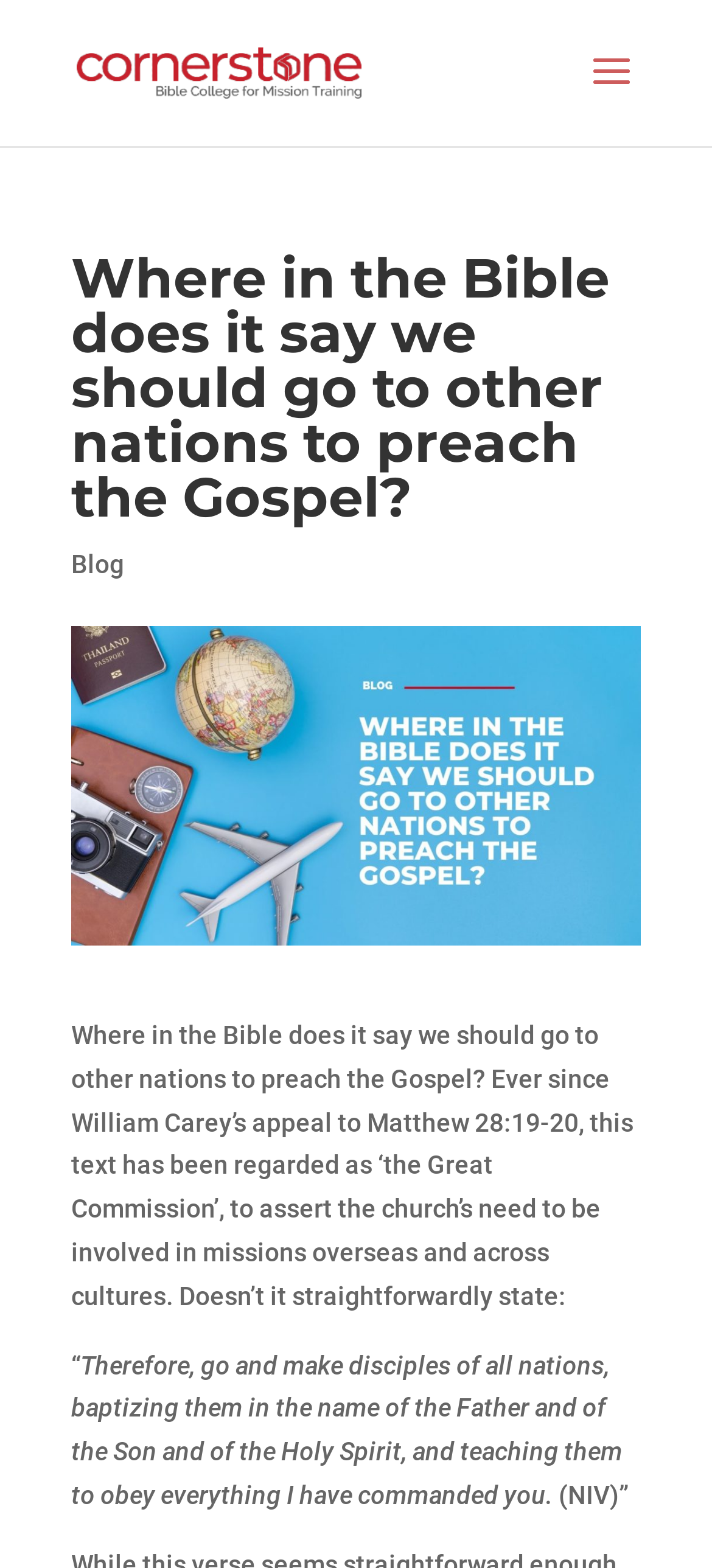Please answer the following question using a single word or phrase: 
What is the section of the webpage?

Blog